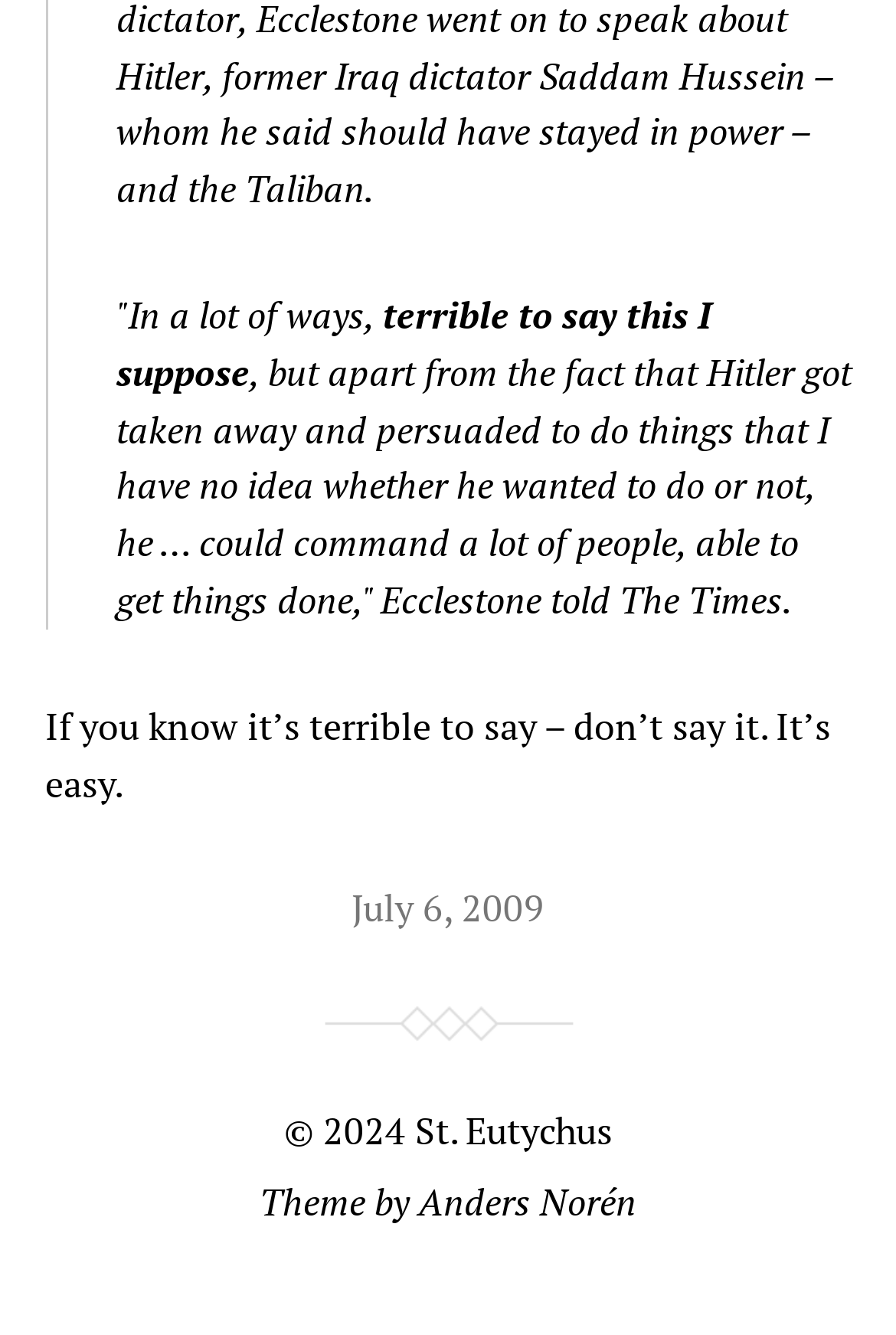Using the provided description July 6, 2009, find the bounding box coordinates for the UI element. Provide the coordinates in (top-left x, top-left y, bottom-right x, bottom-right y) format, ensuring all values are between 0 and 1.

[0.392, 0.662, 0.608, 0.699]